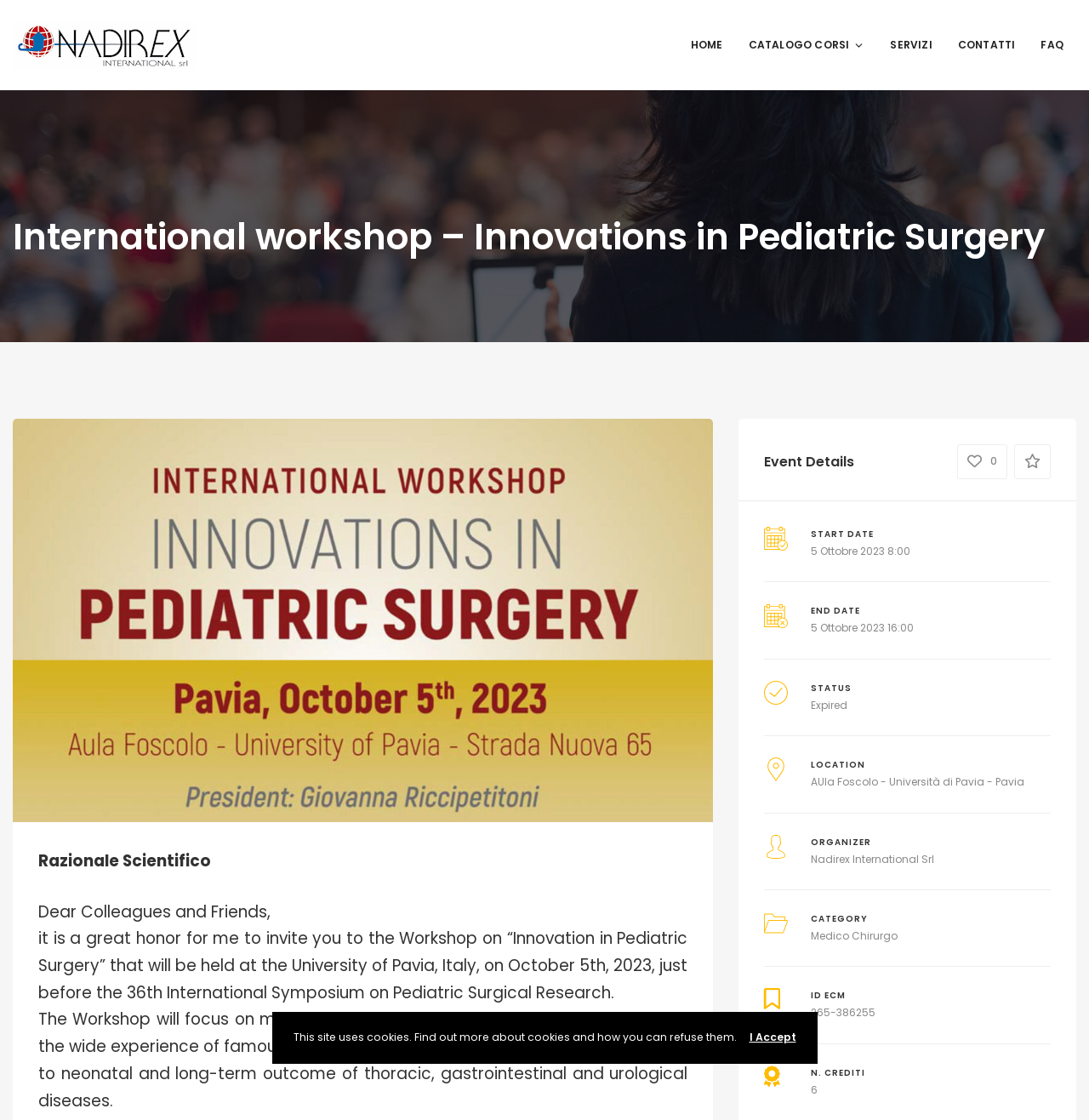Identify the bounding box coordinates of the area you need to click to perform the following instruction: "Click on the CONTATTI link".

[0.868, 0.025, 0.944, 0.056]